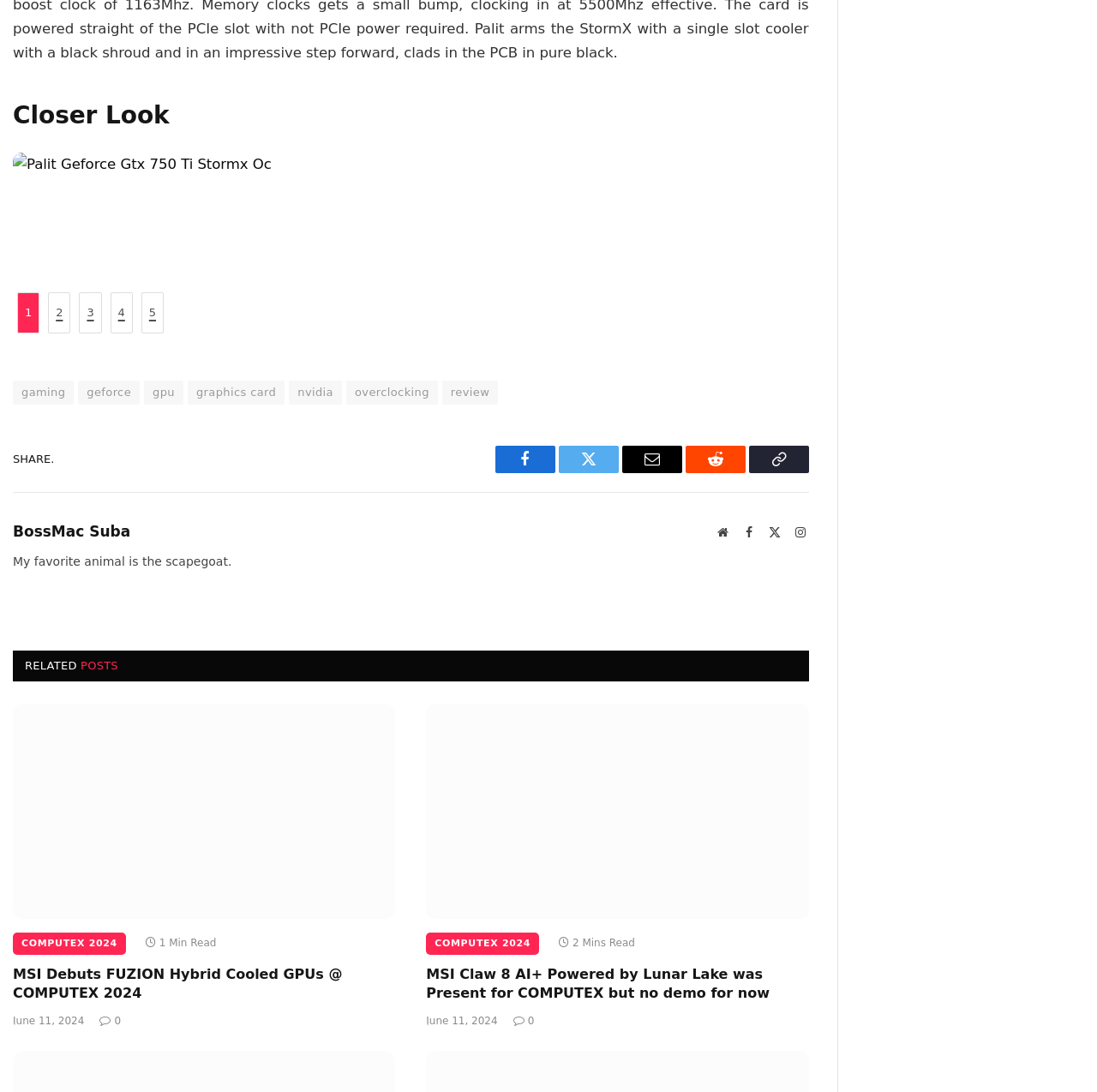Determine the bounding box coordinates for the HTML element described here: "graphics card".

[0.171, 0.348, 0.26, 0.37]